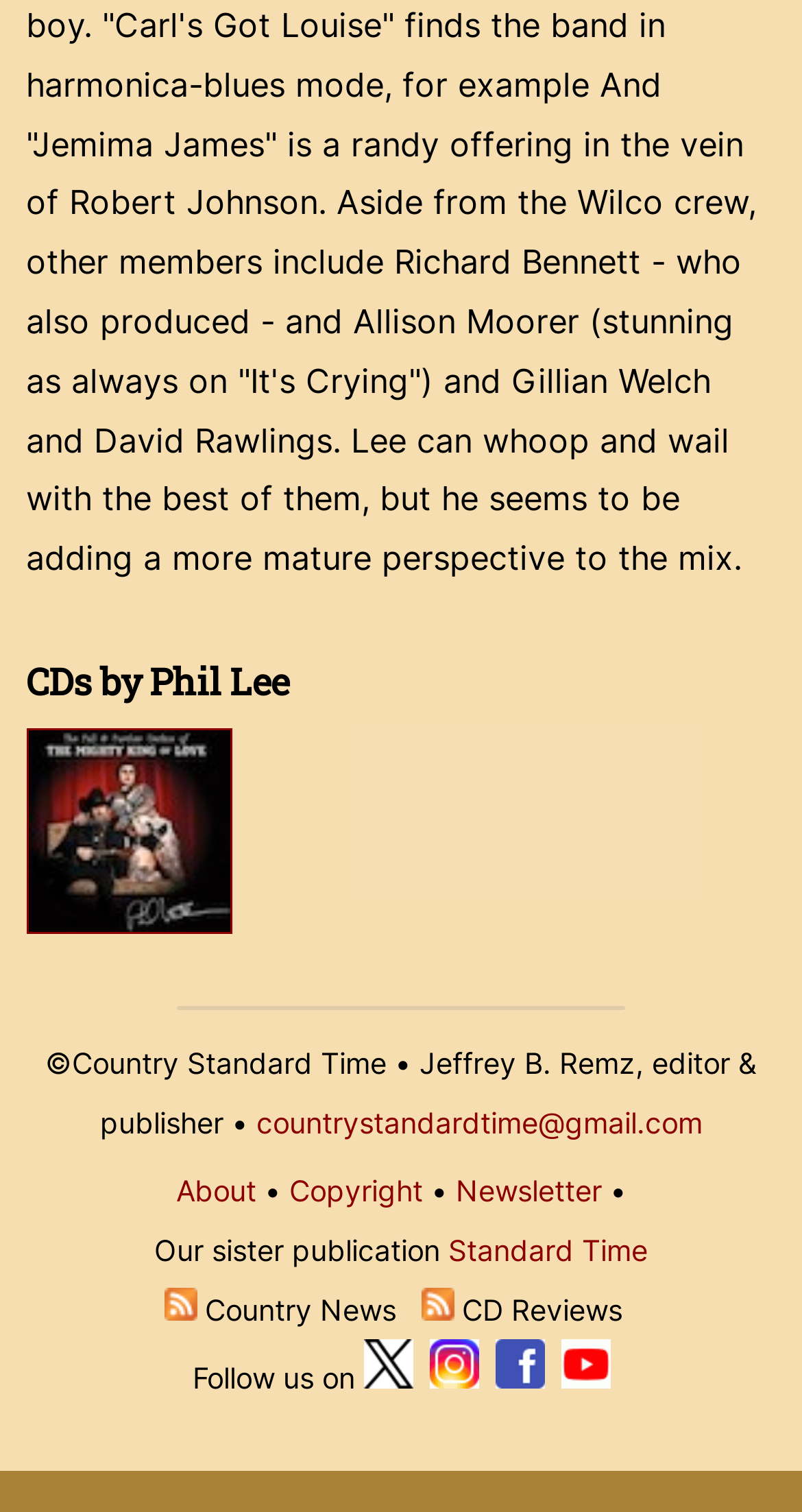Pinpoint the bounding box coordinates of the area that should be clicked to complete the following instruction: "Check Copyright information". The coordinates must be given as four float numbers between 0 and 1, i.e., [left, top, right, bottom].

[0.36, 0.775, 0.527, 0.799]